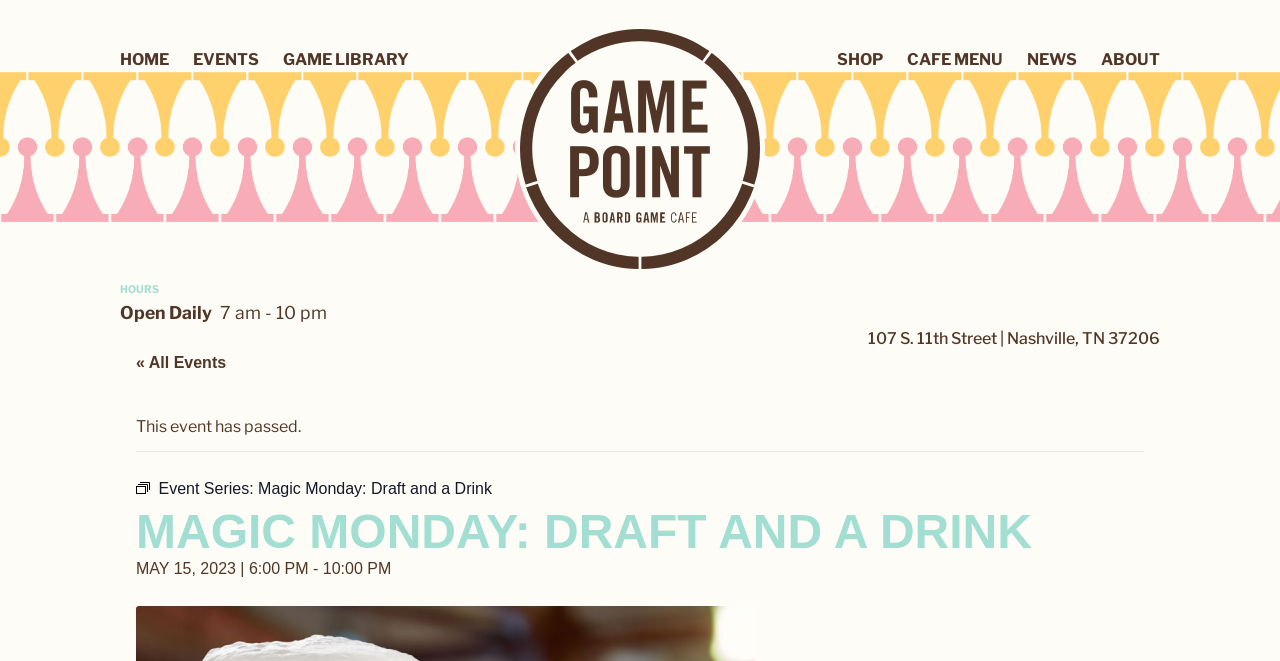Determine the bounding box for the HTML element described here: "Shop". The coordinates should be given as [left, top, right, bottom] with each number being a float between 0 and 1.

[0.644, 0.073, 0.699, 0.109]